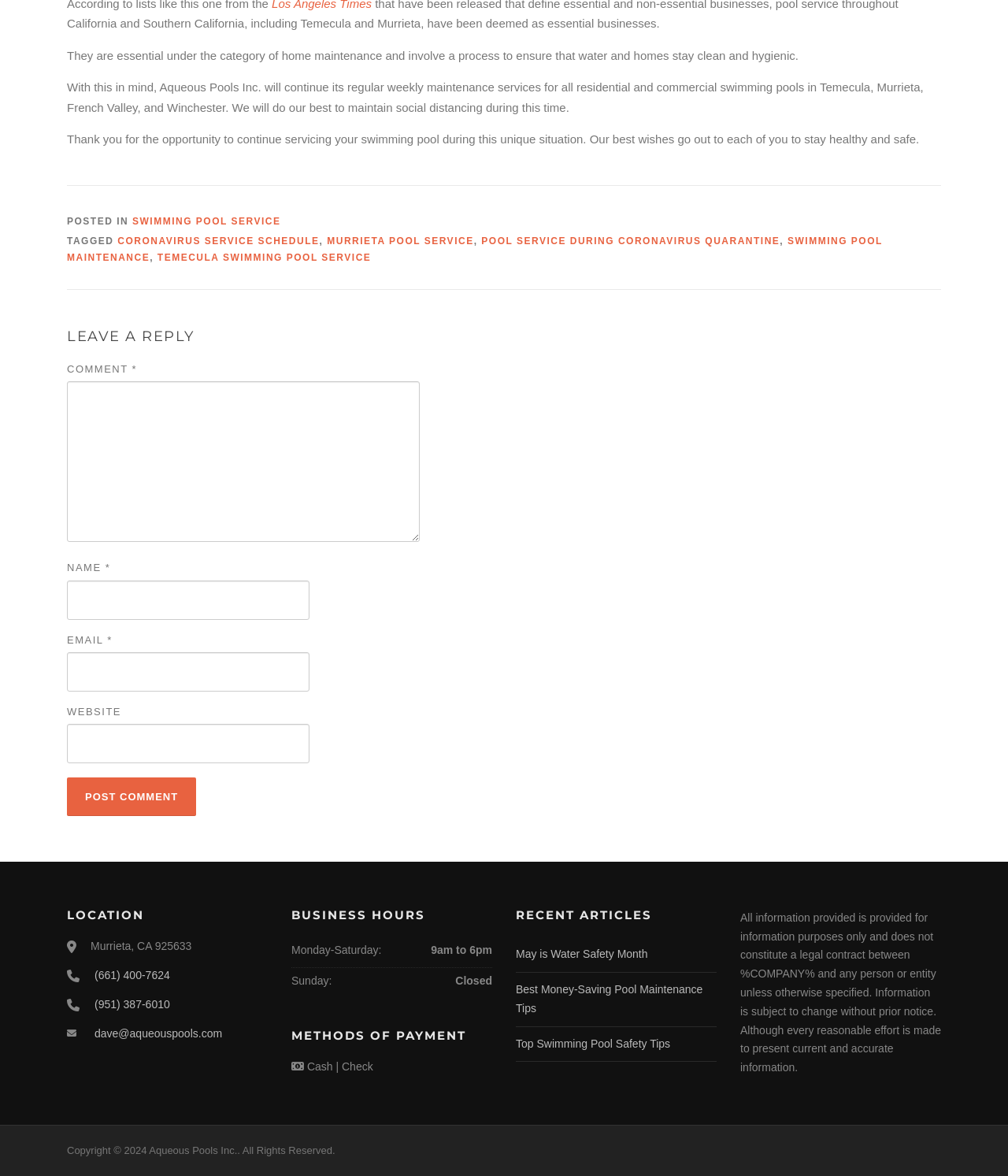Determine the bounding box coordinates of the section I need to click to execute the following instruction: "Visit the location page". Provide the coordinates as four float numbers between 0 and 1, i.e., [left, top, right, bottom].

[0.094, 0.824, 0.169, 0.835]